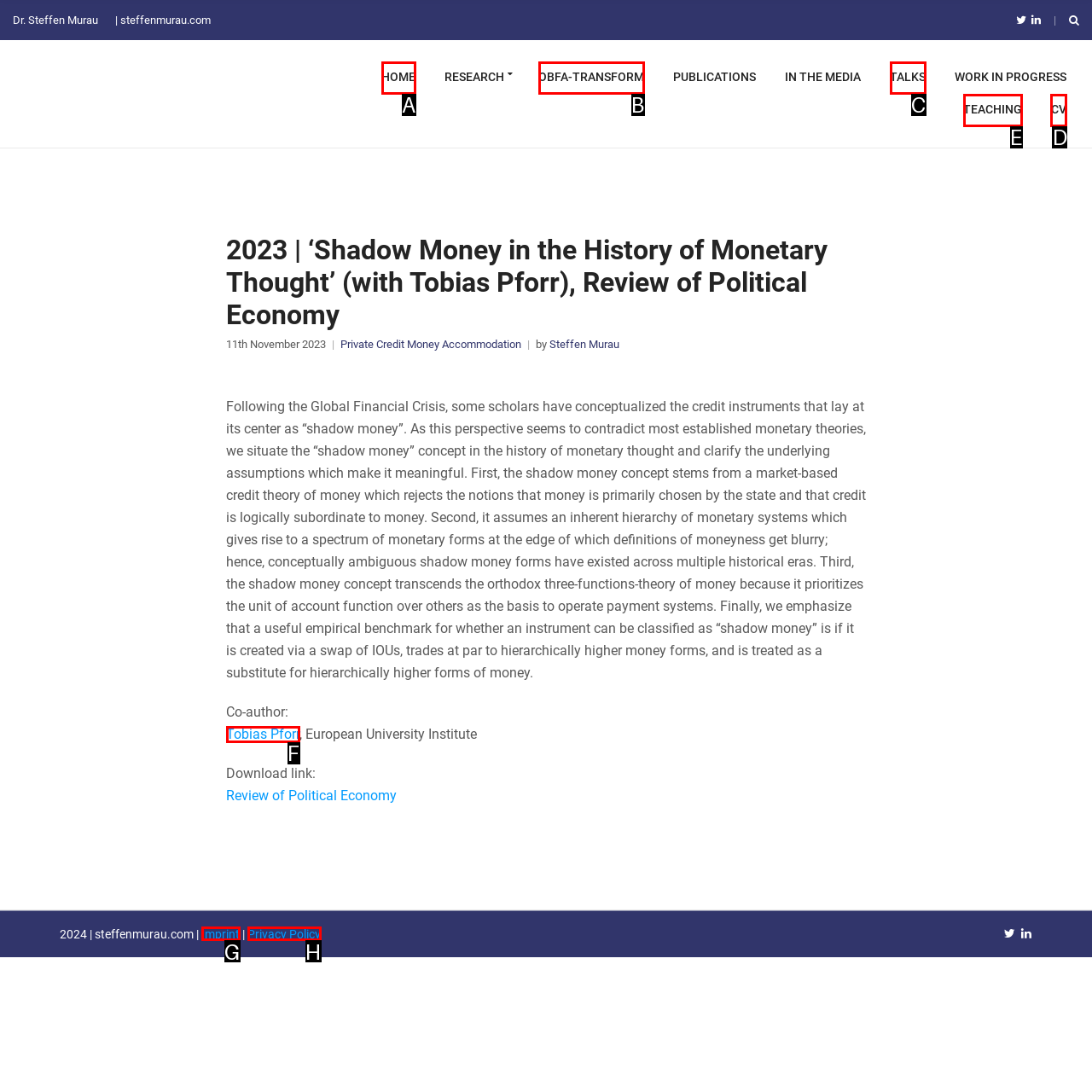Which choice should you pick to execute the task: check cv
Respond with the letter associated with the correct option only.

D